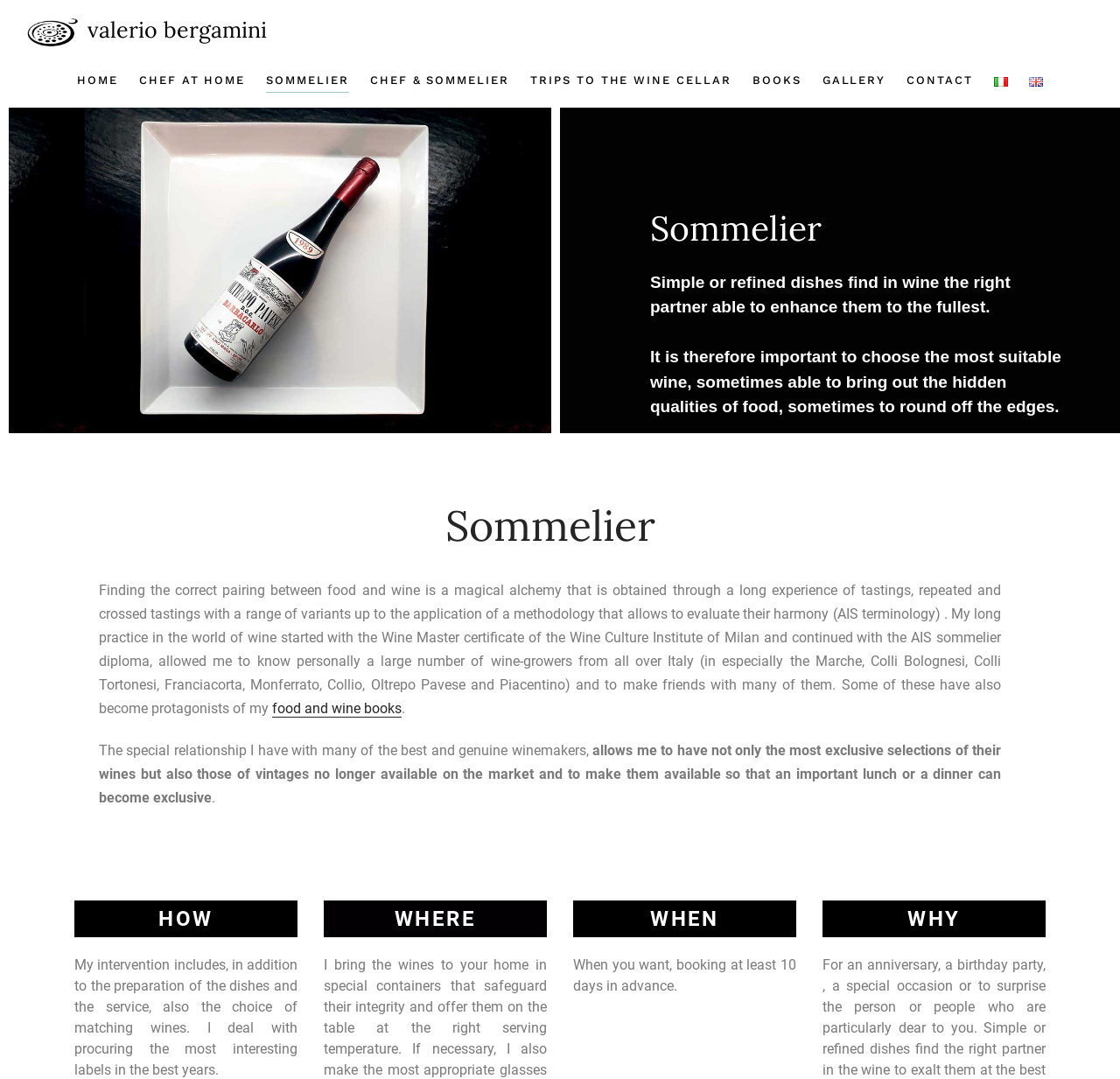Determine the bounding box coordinates of the clickable element to complete this instruction: "Read more about 'food and wine books'". Provide the coordinates in the format of four float numbers between 0 and 1, [left, top, right, bottom].

[0.243, 0.649, 0.359, 0.665]